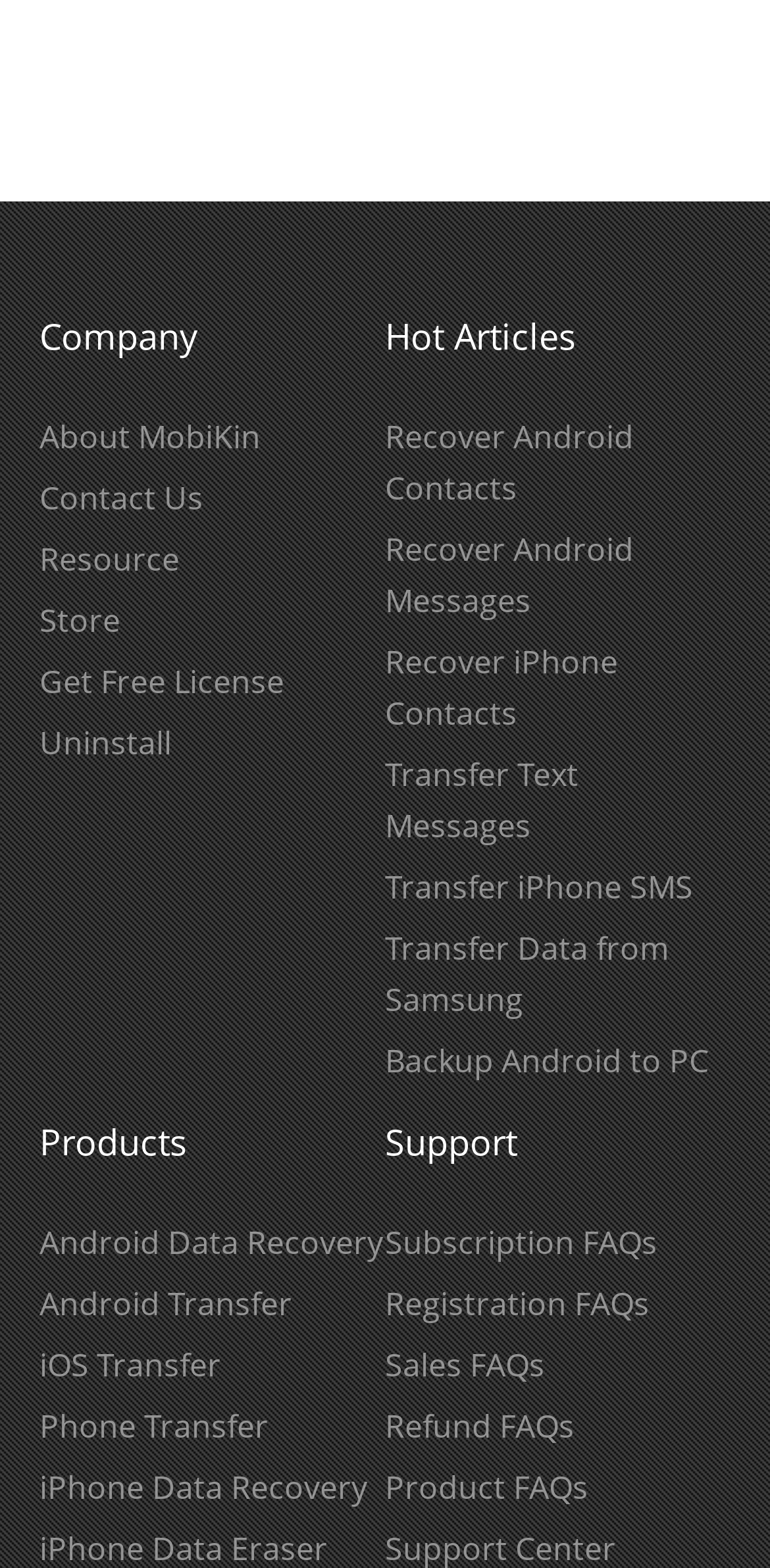Show the bounding box coordinates of the element that should be clicked to complete the task: "Contact us".

[0.051, 0.303, 0.264, 0.331]